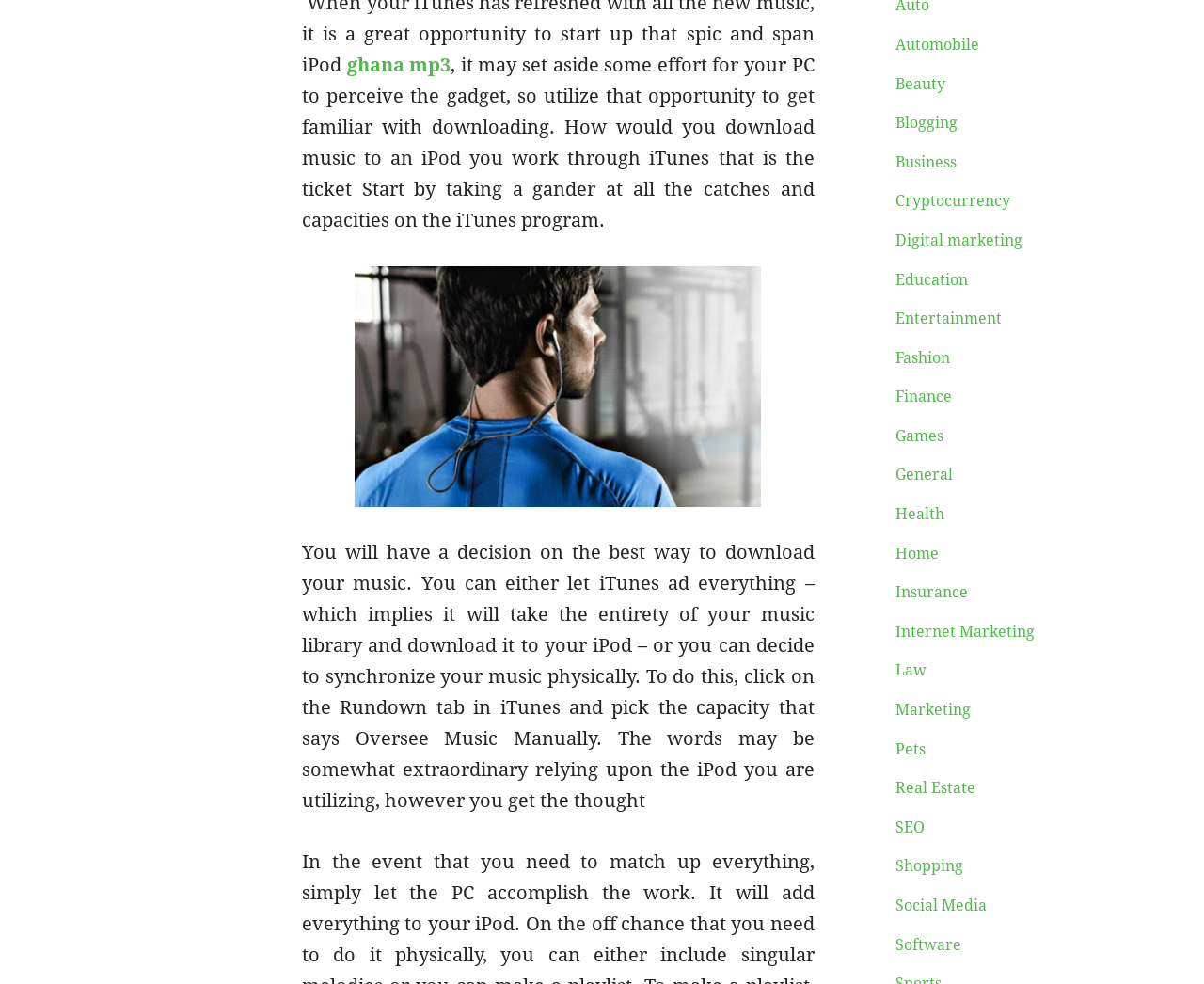Please identify the bounding box coordinates of the element on the webpage that should be clicked to follow this instruction: "click on Entertainment link". The bounding box coordinates should be given as four float numbers between 0 and 1, formatted as [left, top, right, bottom].

[0.743, 0.315, 0.832, 0.333]